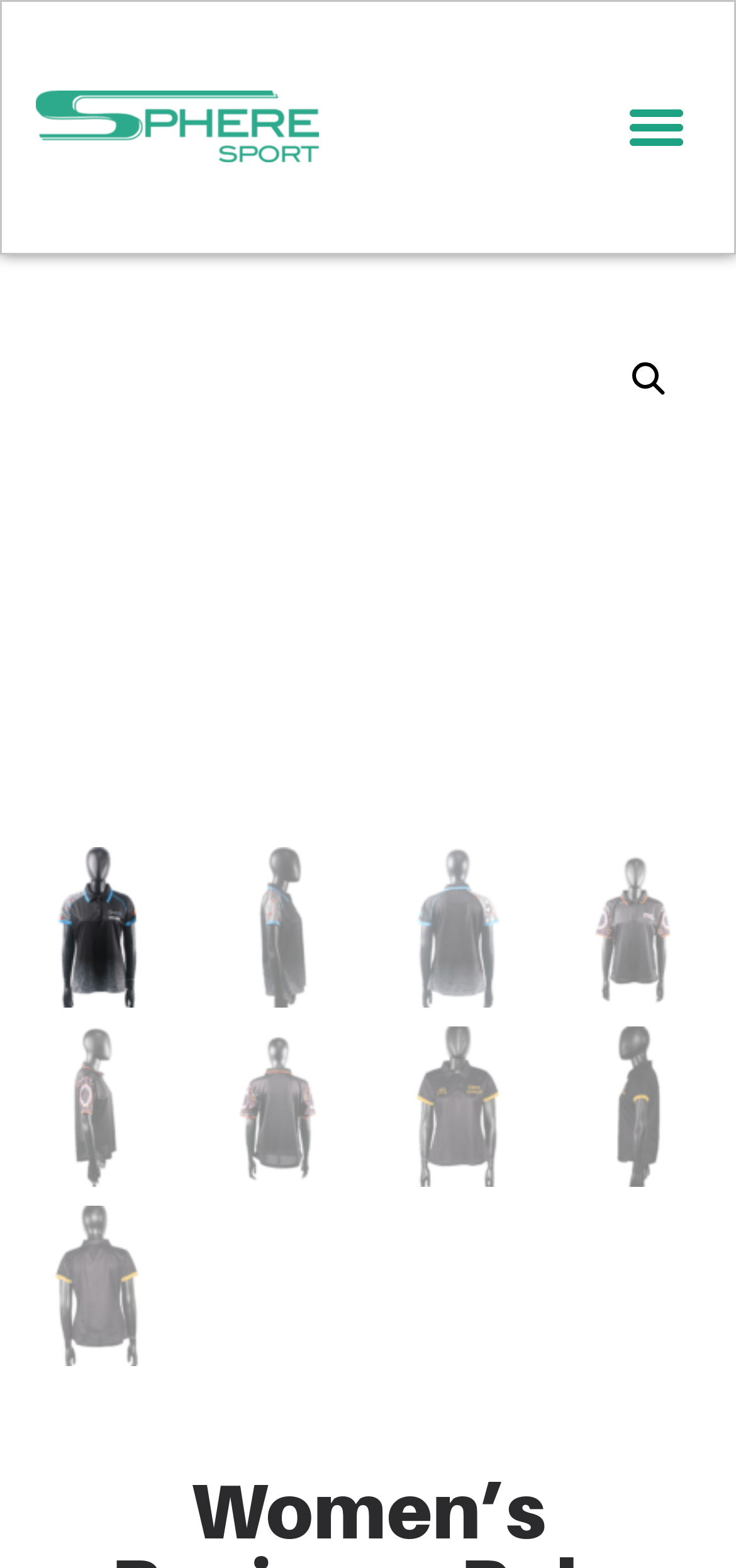Locate the bounding box for the described UI element: "Menu". Ensure the coordinates are four float numbers between 0 and 1, formatted as [left, top, right, bottom].

[0.832, 0.053, 0.951, 0.109]